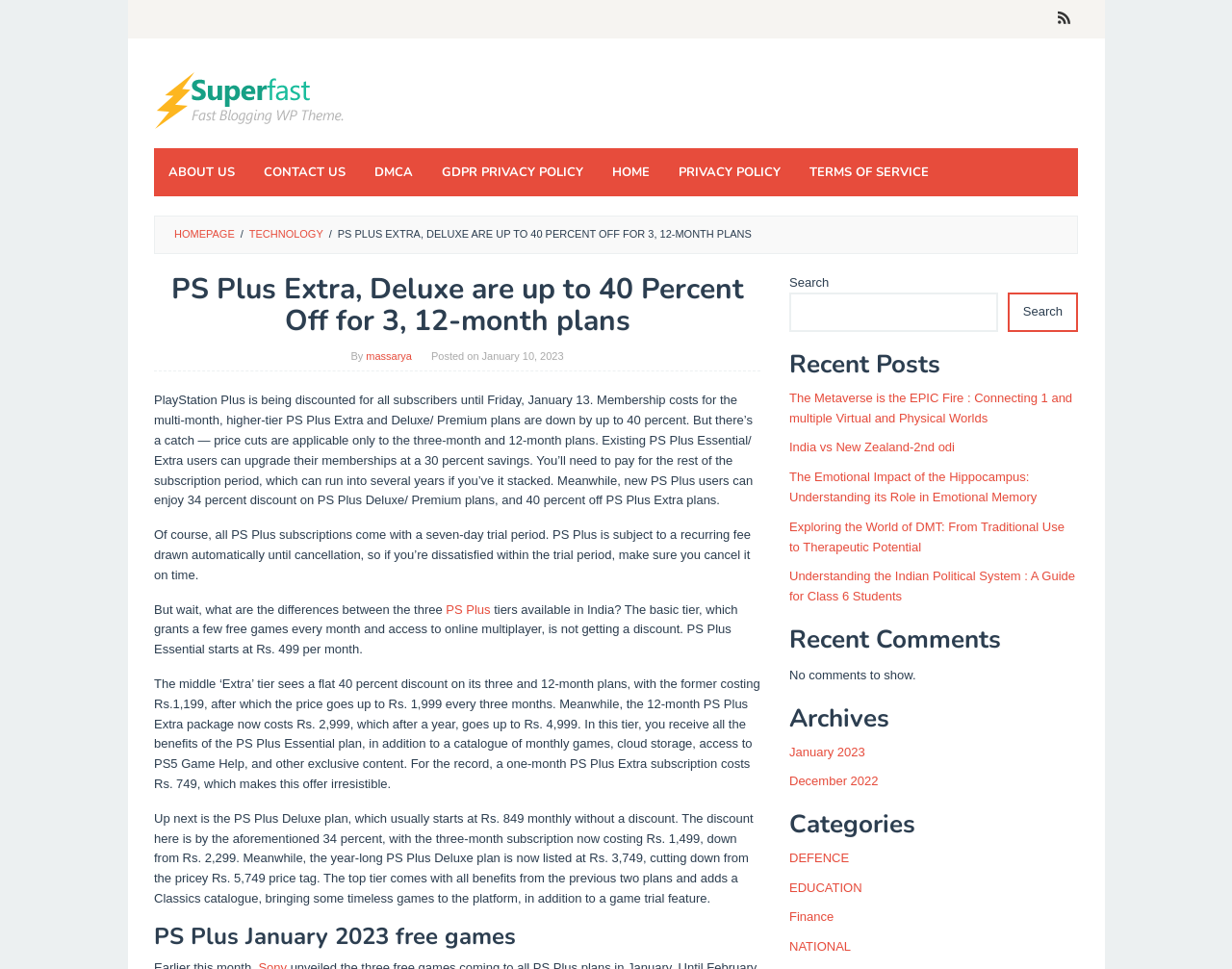Given the description "NATIONAL", provide the bounding box coordinates of the corresponding UI element.

[0.641, 0.969, 0.691, 0.984]